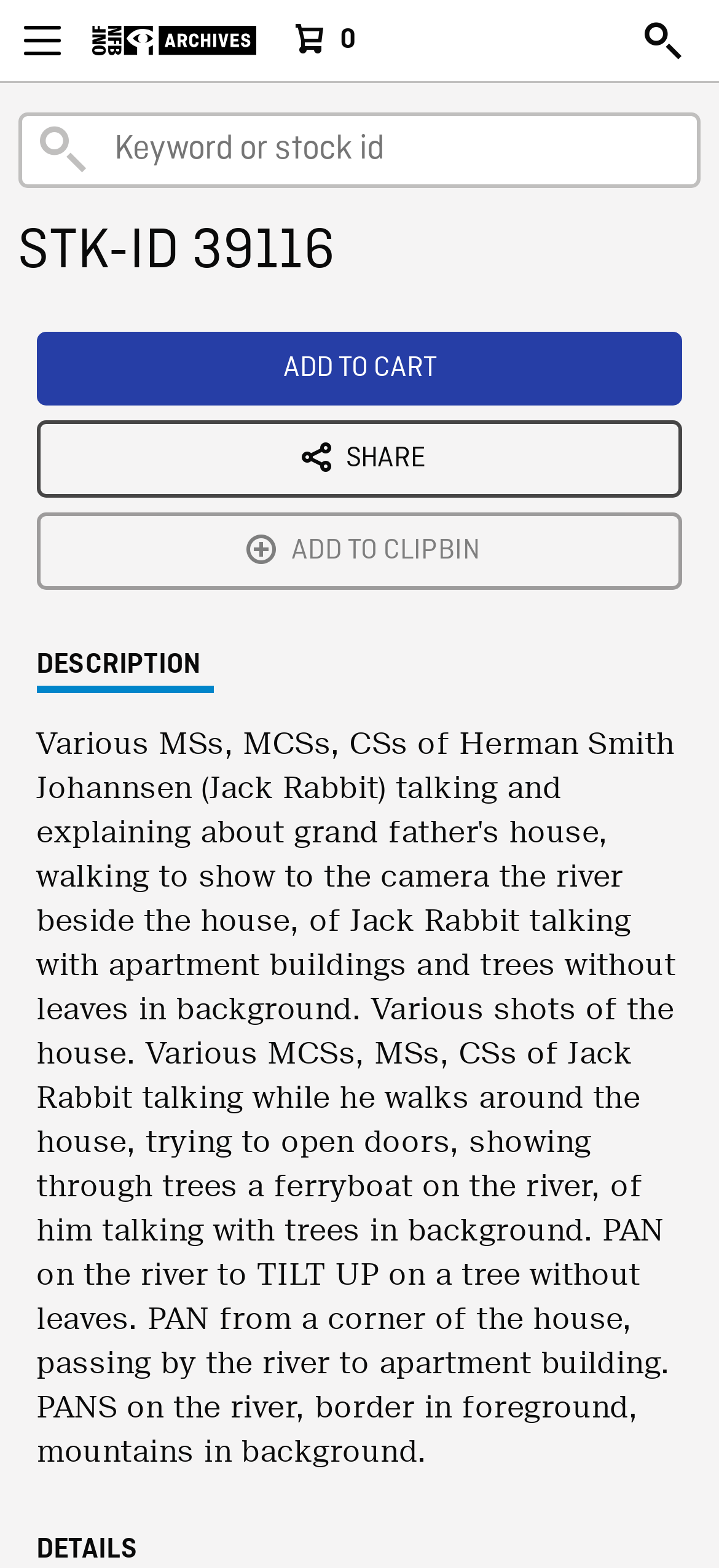Answer the following query with a single word or phrase:
How many buttons are there above the 'DESCRIPTION' heading?

3